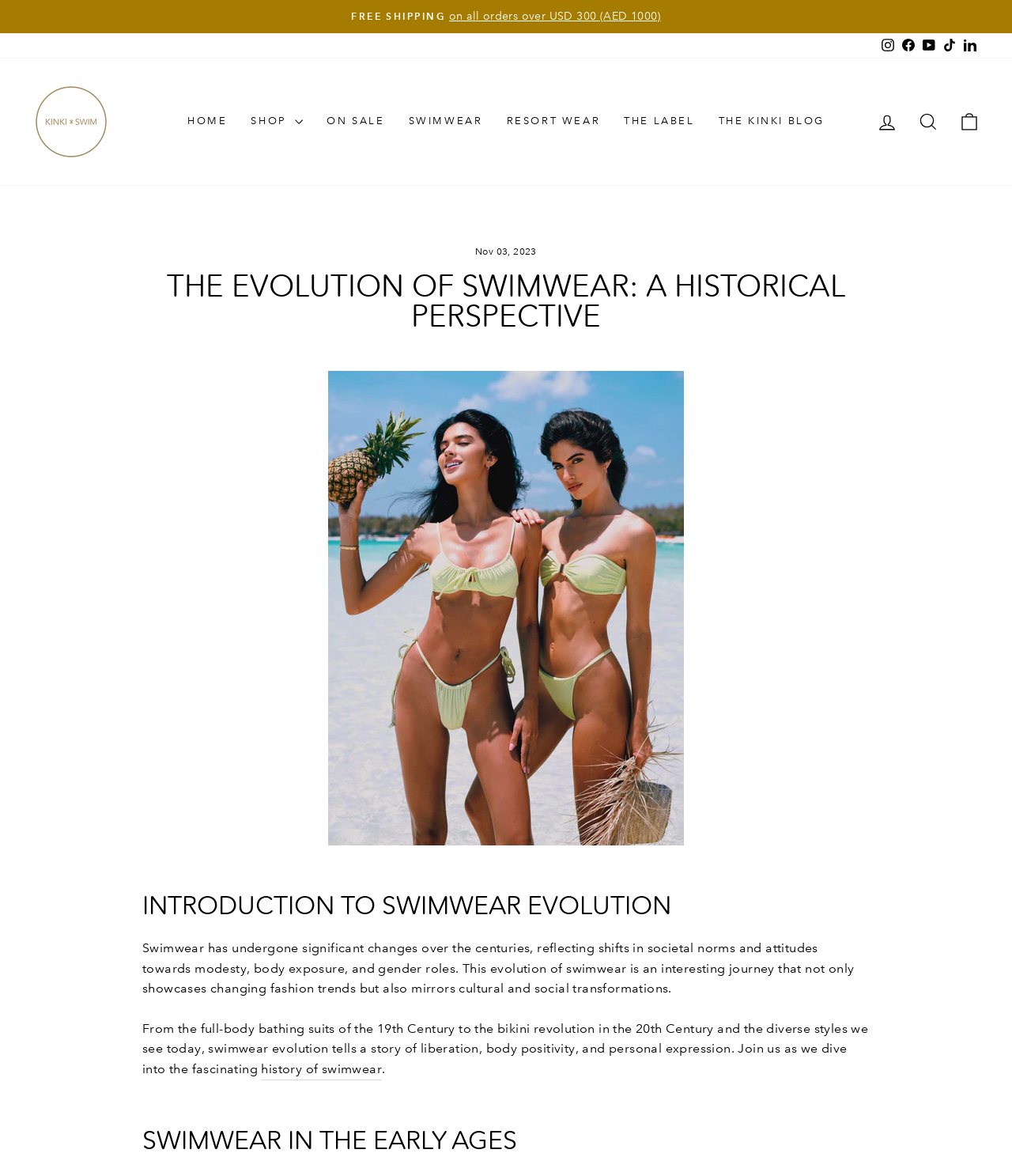Generate a thorough explanation of the webpage's elements.

The webpage is about the evolution of swimwear, with a historical perspective. At the top left corner, there is a cart icon image. Below it, there is a pause slideshow button. On the top right corner, there are links to social media platforms, including Instagram, Facebook, YouTube, TikTok, and LinkedIn. Next to these links, there is a "FREE SHIPPING" link for orders over USD 300.

On the top navigation bar, there is a Kinkiswim logo image, followed by links to different sections of the website, including "HOME", "ON SALE", "SWIMWEAR", "RESORT WEAR", "THE LABEL", "THE KINKI BLOG", "LOG IN", "SEARCH", and "CART".

Below the navigation bar, there is a header section with a time element displaying the date "Nov 03, 2023". The main heading "THE EVOLUTION OF SWIMWEAR: A HISTORICAL PERSPECTIVE" is centered on the page. 

The content of the webpage is divided into sections, with headings such as "INTRODUCTION TO SWIMWEAR EVOLUTION", "SWIMWEAR IN THE EARLY AGES", and so on. The text describes the evolution of swimwear, mentioning how it has undergone significant changes over the centuries, reflecting shifts in societal norms and attitudes towards modesty, body exposure, and gender roles. There is also a link to learn more about the history of swimwear.